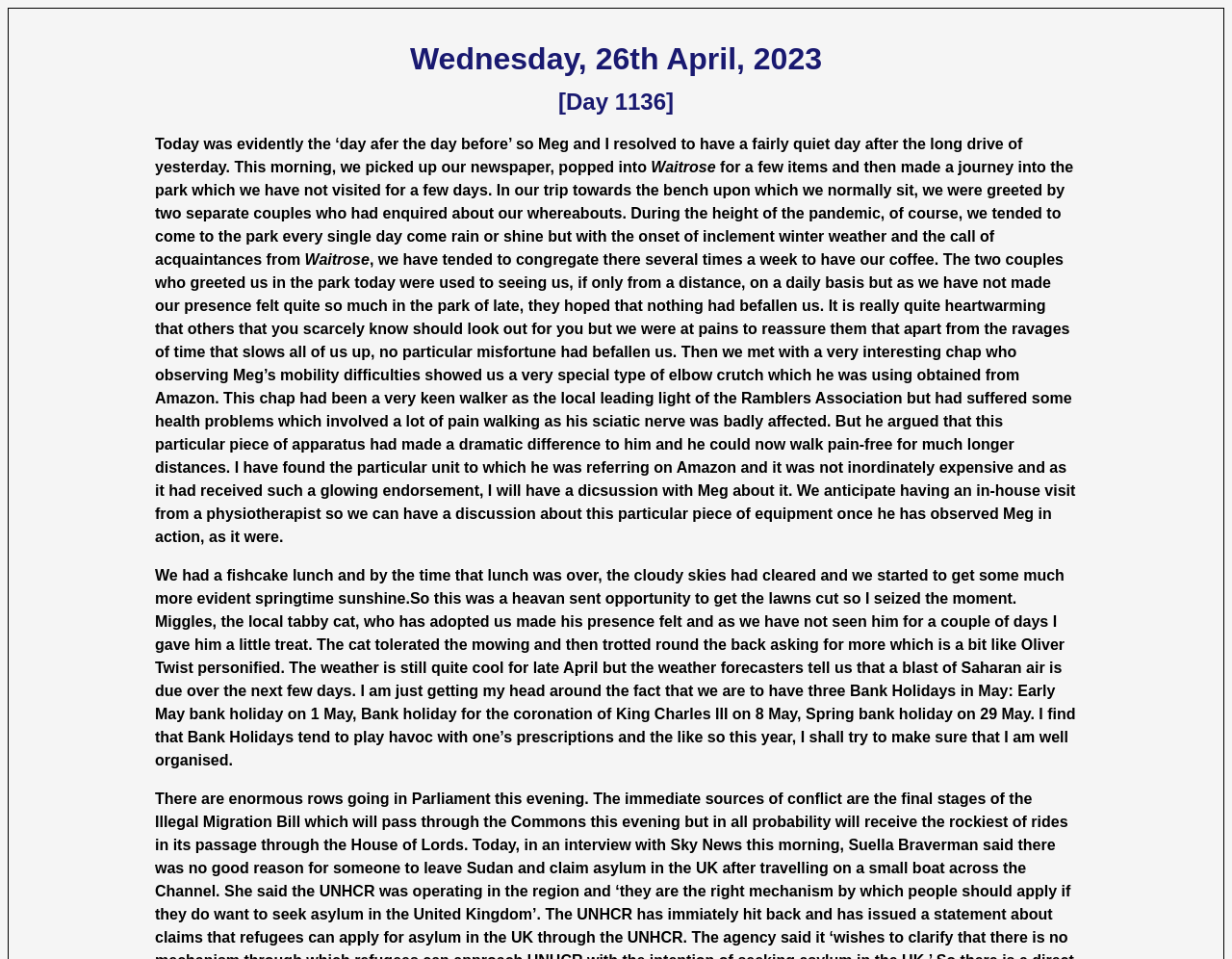Convey a detailed summary of the webpage, mentioning all key elements.

The webpage appears to be a personal blog or journal entry, detailing the author's daily activities and experiences. At the top of the page, there are two headings: "Wednesday, 26th April, 2023" and "[Day 1136]". 

Below these headings, there is a block of text that describes the author's quiet day after a long drive the previous day. The text is divided into several paragraphs, with the first paragraph mentioning the author's morning routine, including picking up a newspaper and visiting Waitrose, a supermarket. 

The next paragraph describes the author's visit to a park, where they were greeted by two couples who were concerned about their whereabouts. The author explains that they used to visit the park daily during the pandemic but have reduced their frequency due to inclement weather and social engagements.

The following paragraphs describe the author's encounter with an interesting man in the park who showed them a special type of elbow crutch that he uses to alleviate his sciatic nerve pain. The author is considering purchasing the crutch for Meg, who has mobility difficulties.

The final paragraphs describe the author's lunch, the improvement in the weather, and their decision to cut the lawns. The author also mentions their interaction with a local cat, Miggles, and discusses the upcoming weather forecast and bank holidays in May.